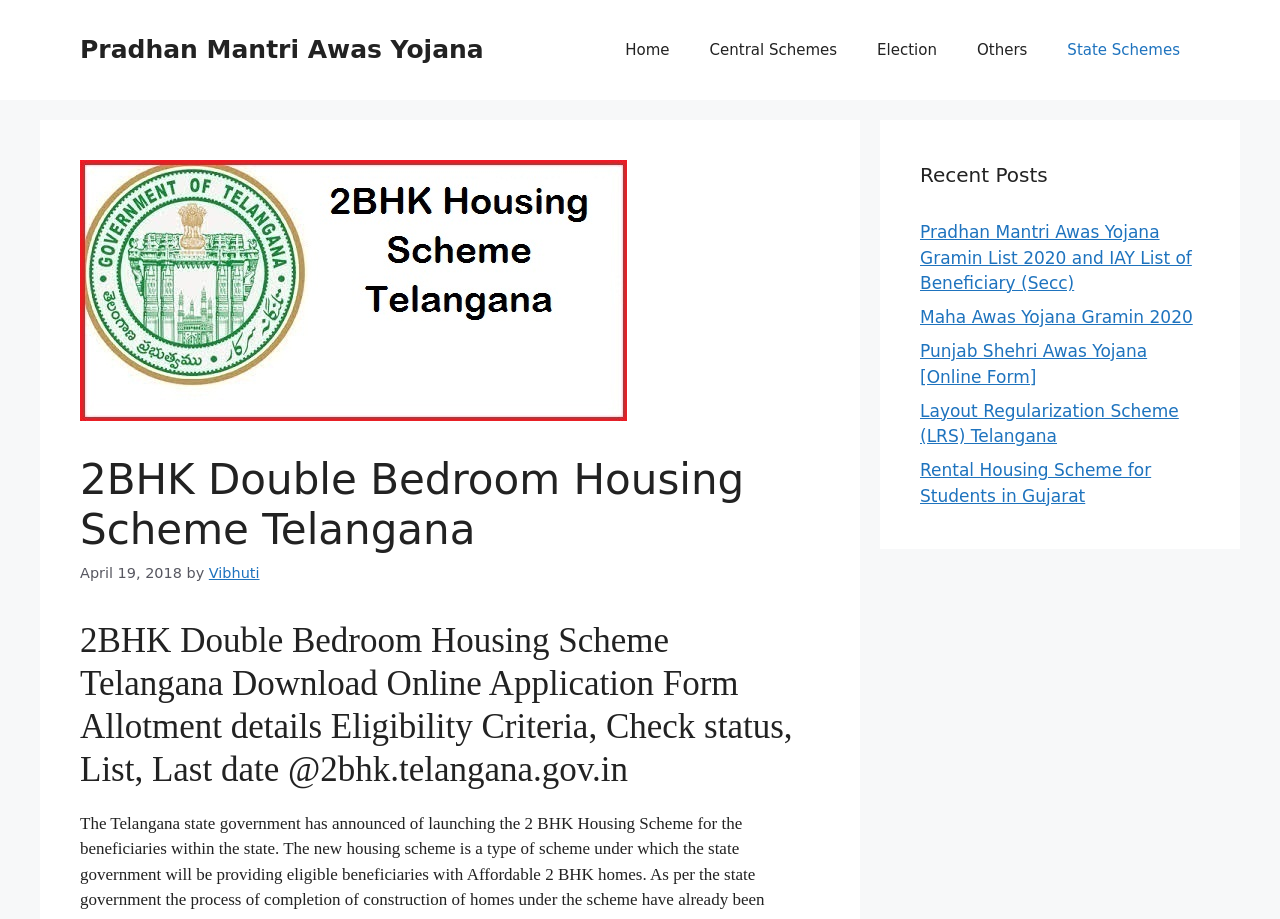Answer the question using only one word or a concise phrase: What is the name of the housing scheme?

2BHK Double Bedroom Housing Scheme